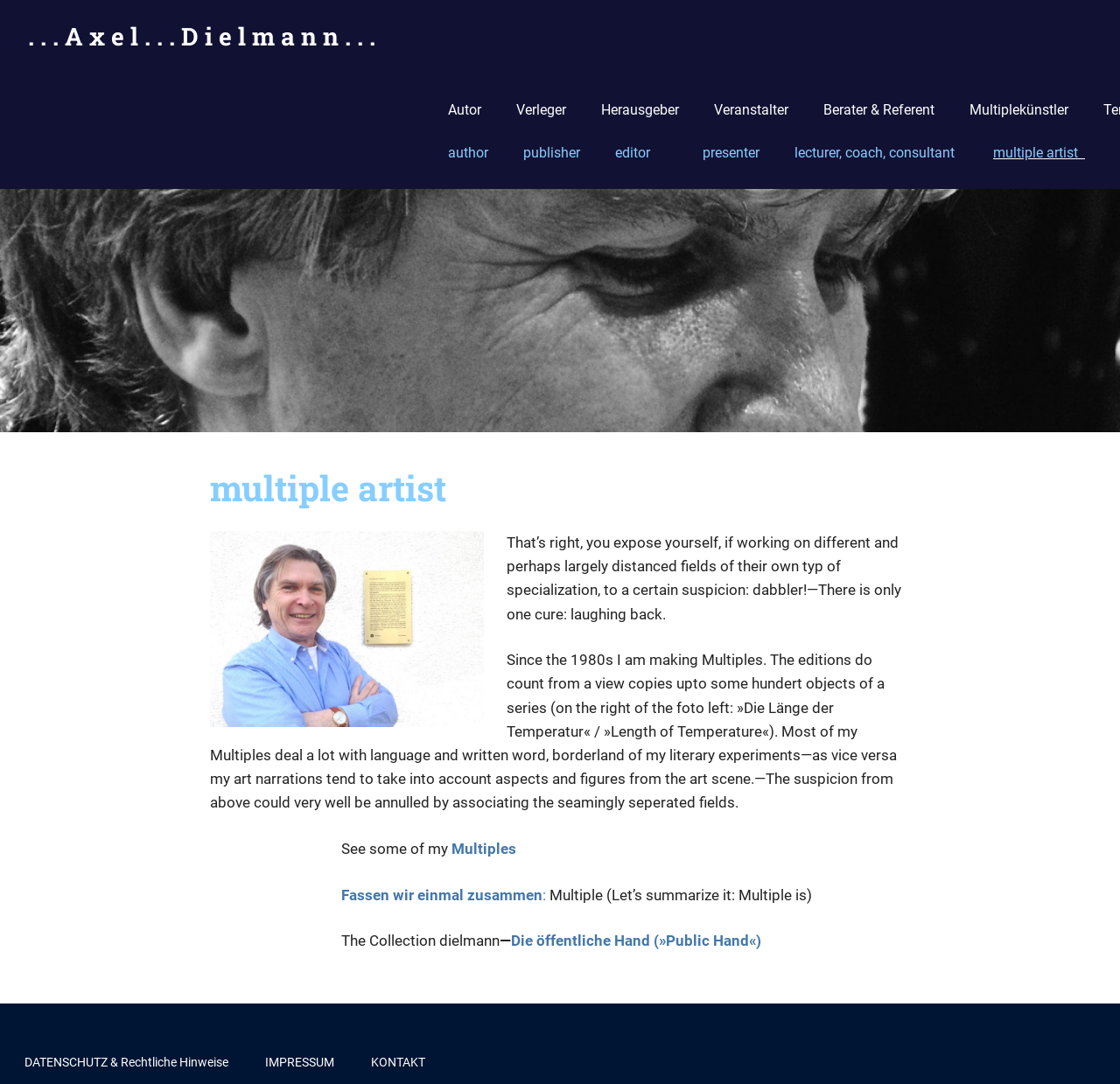Find the bounding box coordinates of the element's region that should be clicked in order to follow the given instruction: "go to the author page". The coordinates should consist of four float numbers between 0 and 1, i.e., [left, top, right, bottom].

[0.384, 0.081, 0.445, 0.121]